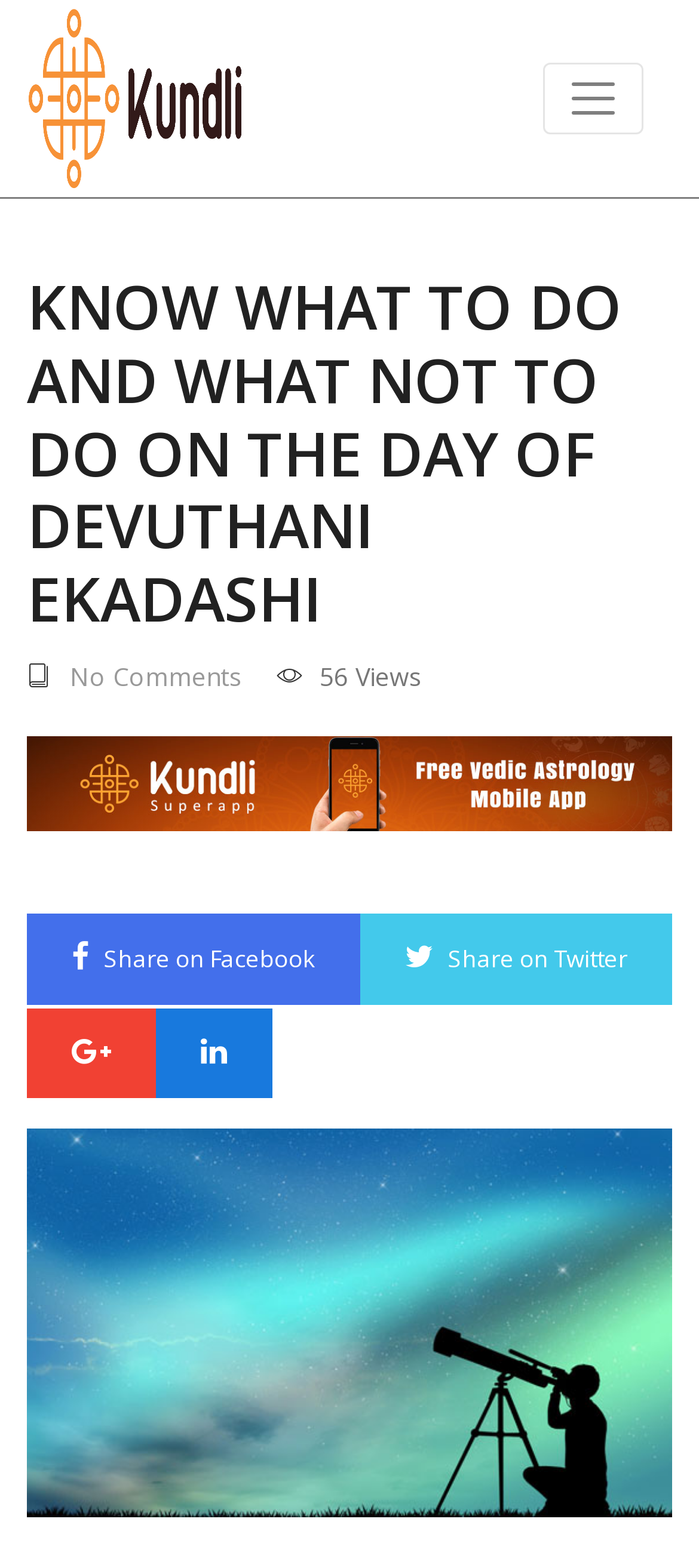Give a one-word or phrase response to the following question: What is the purpose of the button at the top right corner?

Unknown